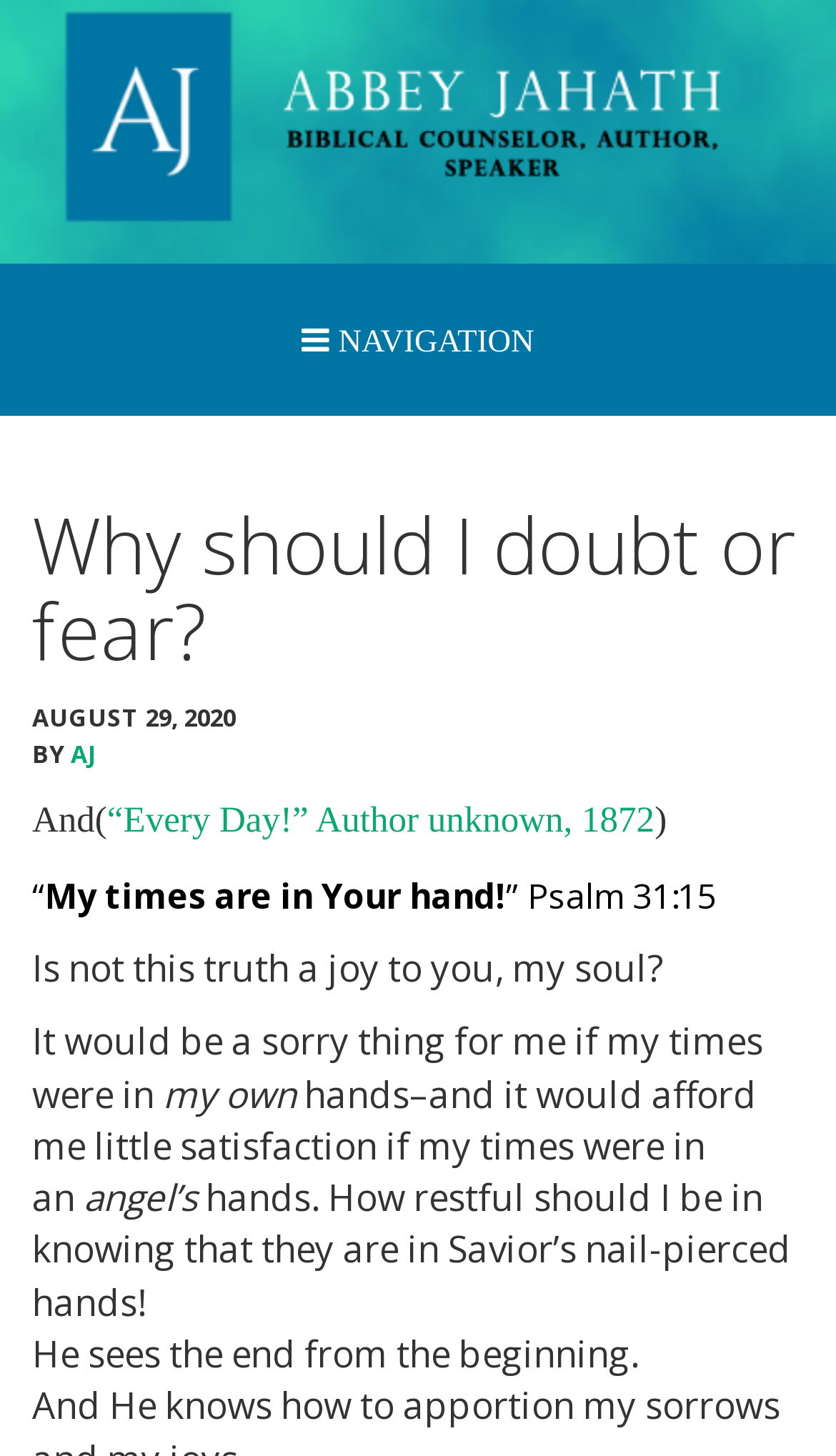What is the name of the website?
Based on the image, answer the question with as much detail as possible.

The name of the website can be found in the top section of the webpage, which is 'Abbey Jahath – Hope for Weary Pilgrims'.